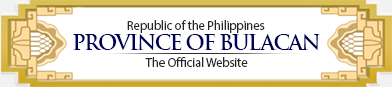What is the role of the website emphasized below the province's name? Refer to the image and provide a one-word or short phrase answer.

The Official Website